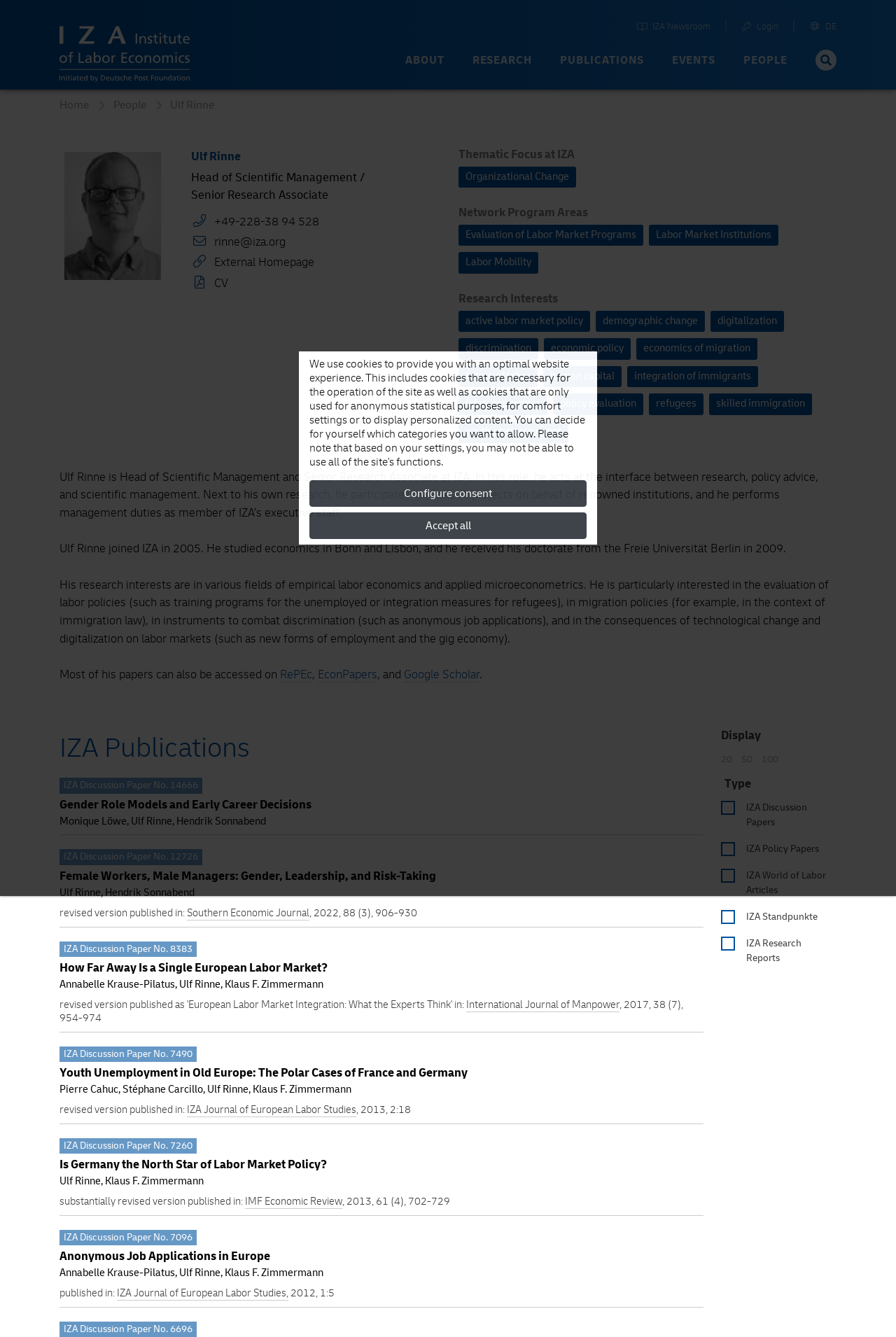How many research interests are listed on this webpage?
Using the visual information, respond with a single word or phrase.

12